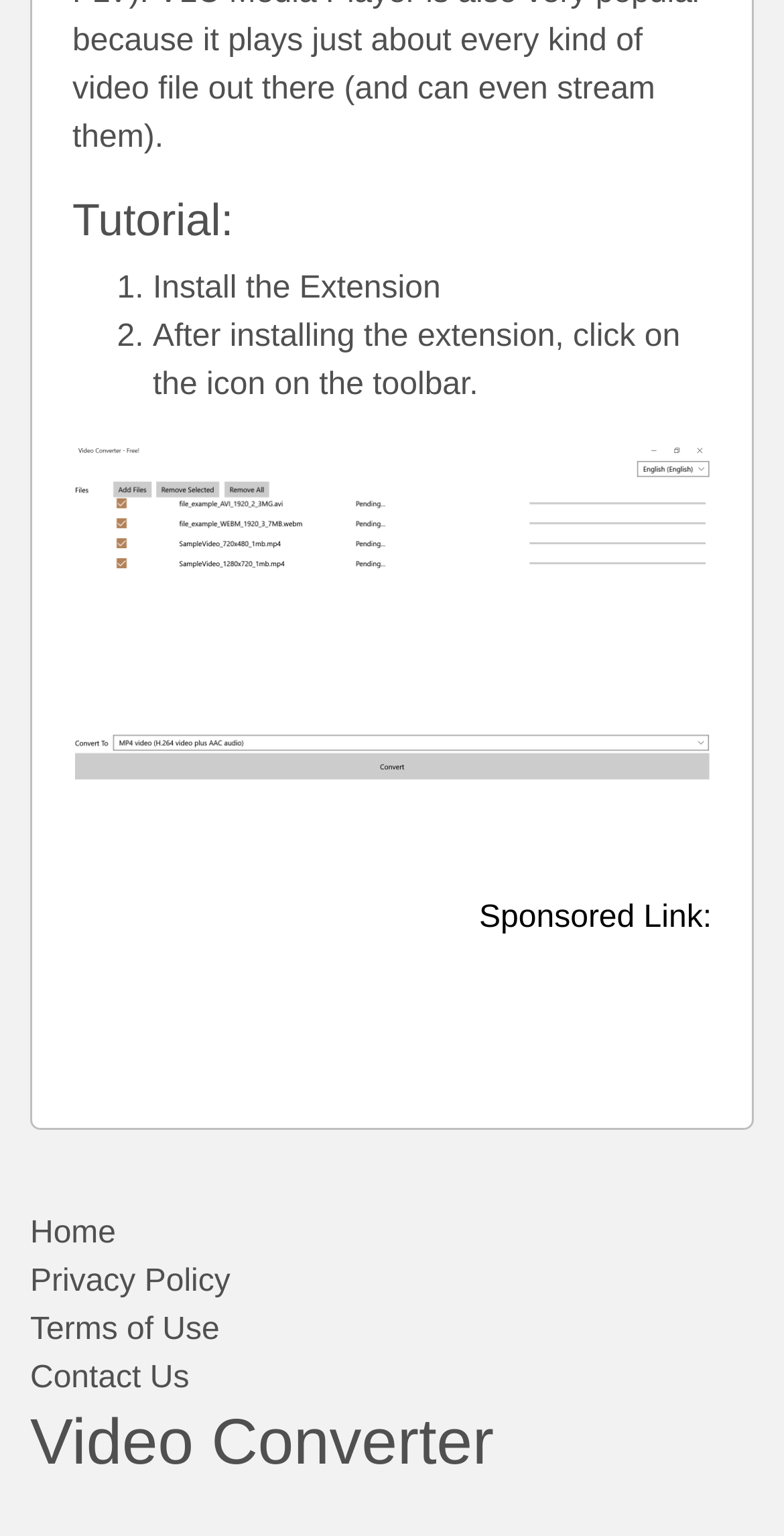Locate the bounding box coordinates of the UI element described by: "Home". The bounding box coordinates should consist of four float numbers between 0 and 1, i.e., [left, top, right, bottom].

[0.038, 0.788, 0.962, 0.819]